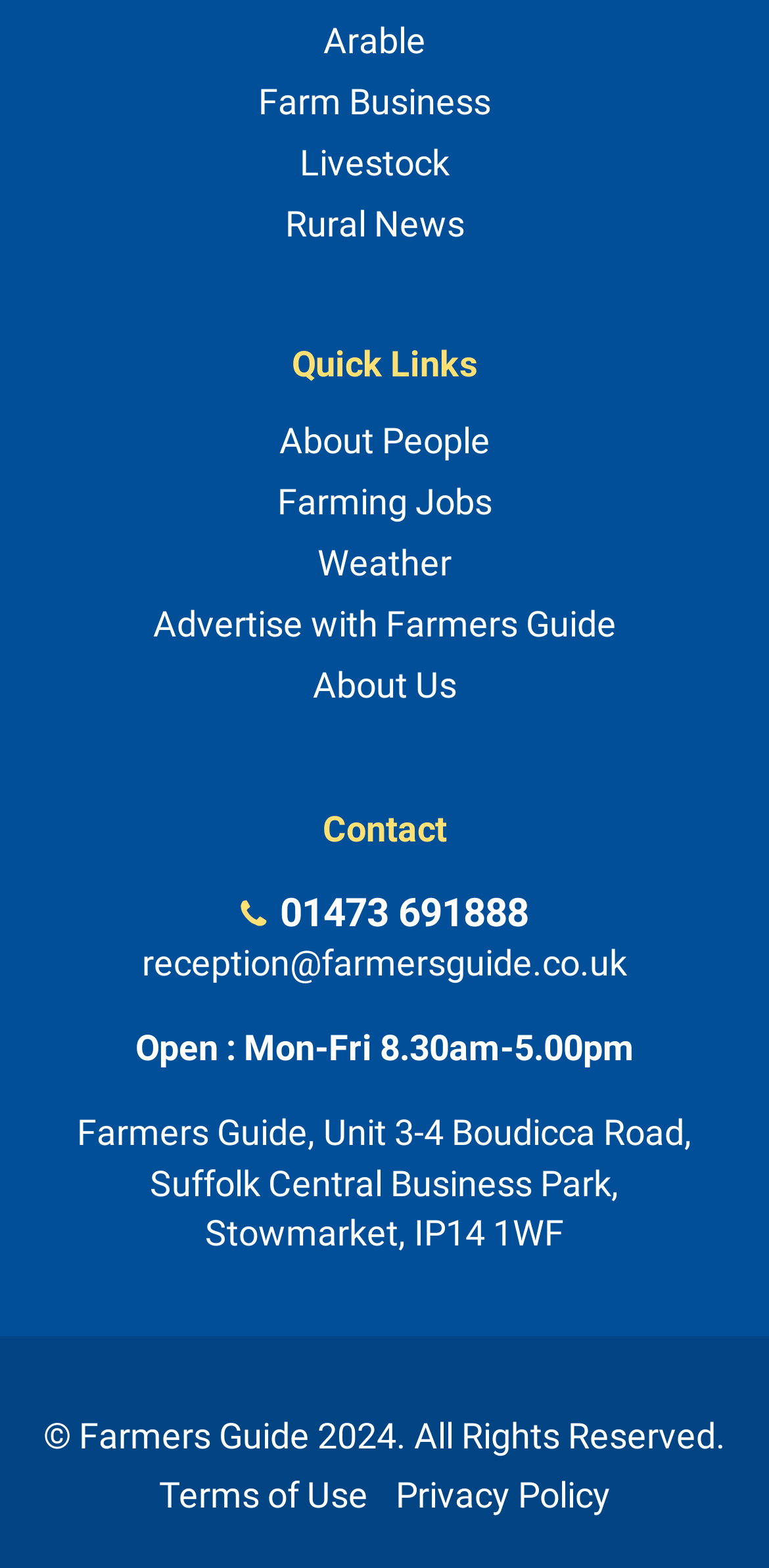Locate the bounding box of the UI element with the following description: "Advertise with Farmers Guide".

[0.077, 0.384, 0.923, 0.41]